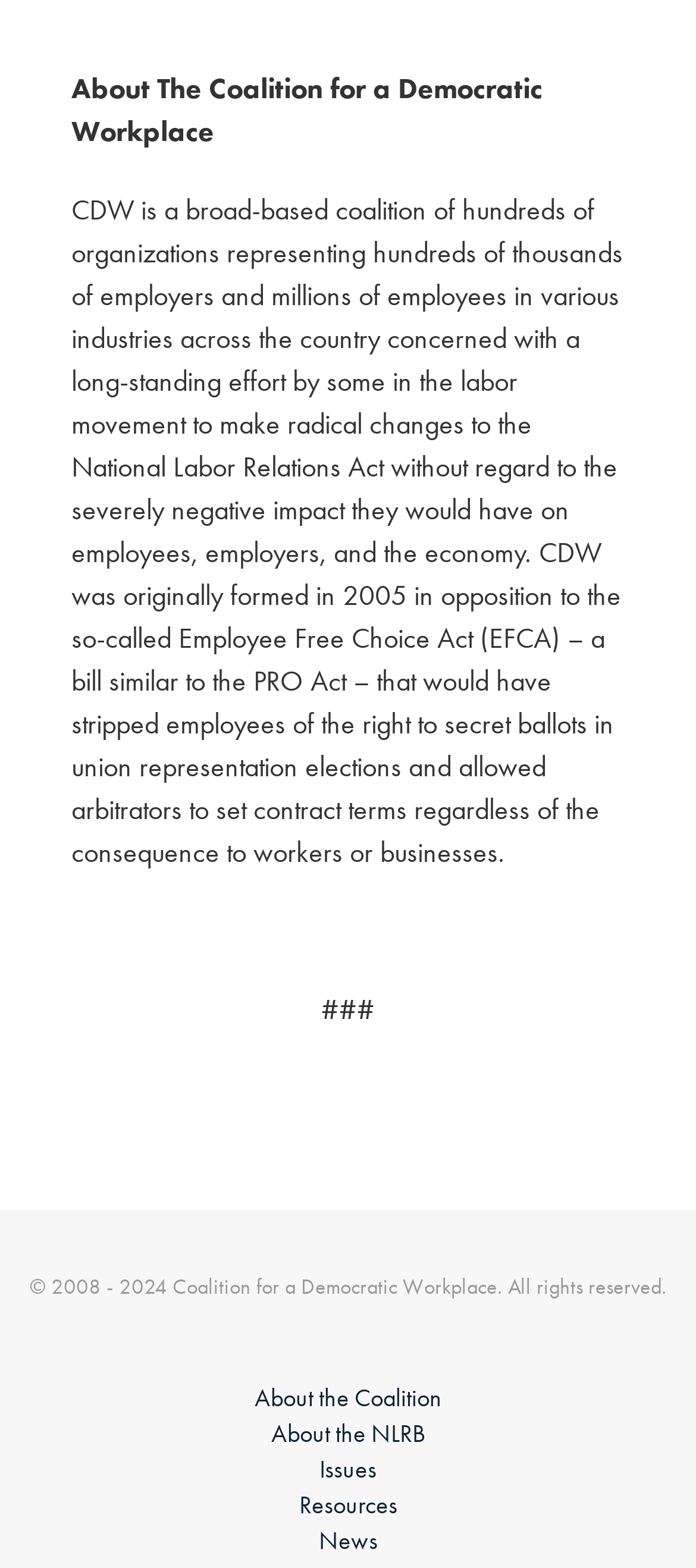Show the bounding box coordinates for the HTML element described as: "News".

[0.458, 0.971, 0.542, 0.992]